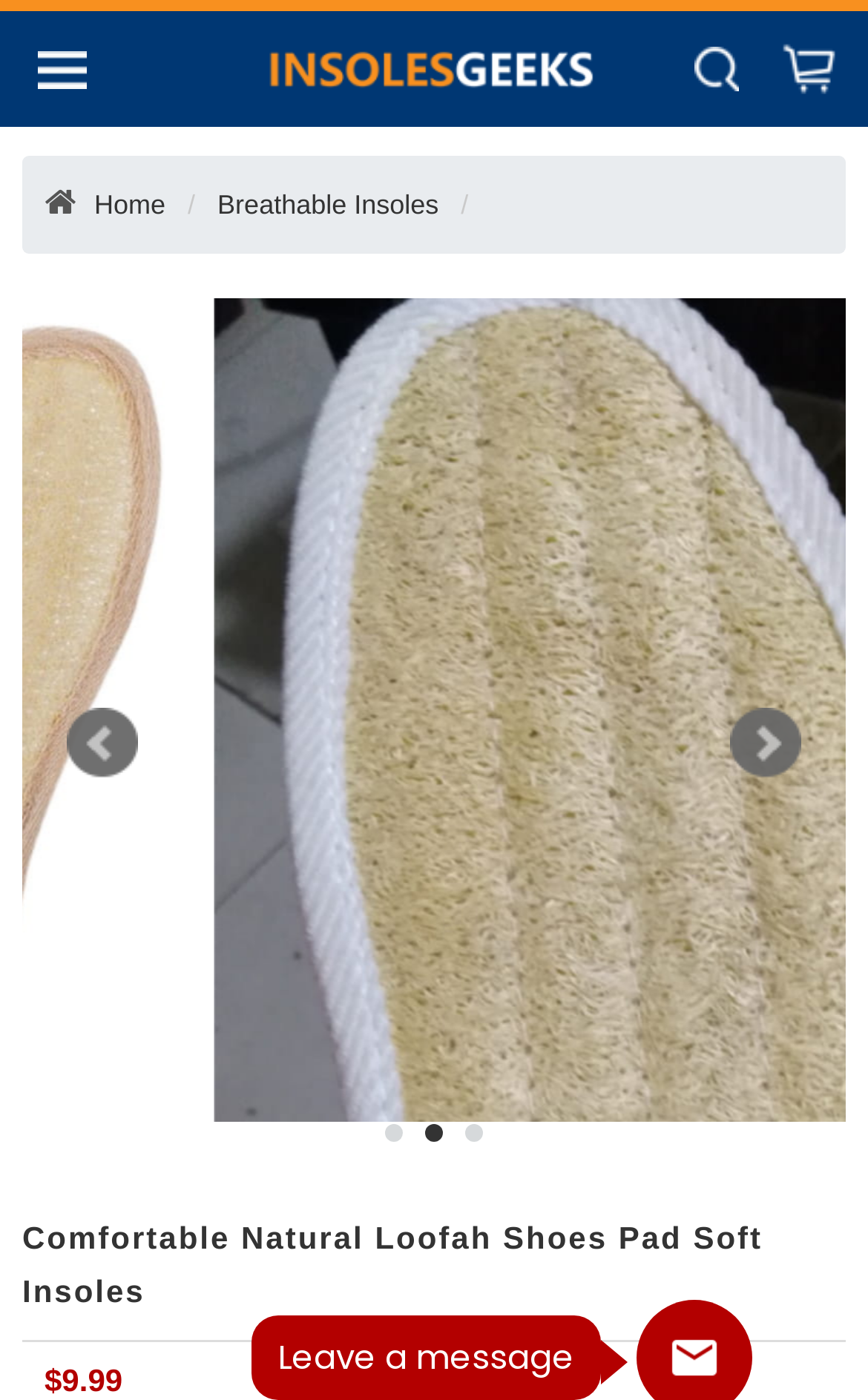Find the bounding box coordinates for the HTML element described in this sentence: "3". Provide the coordinates as four float numbers between 0 and 1, in the format [left, top, right, bottom].

[0.536, 0.803, 0.556, 0.816]